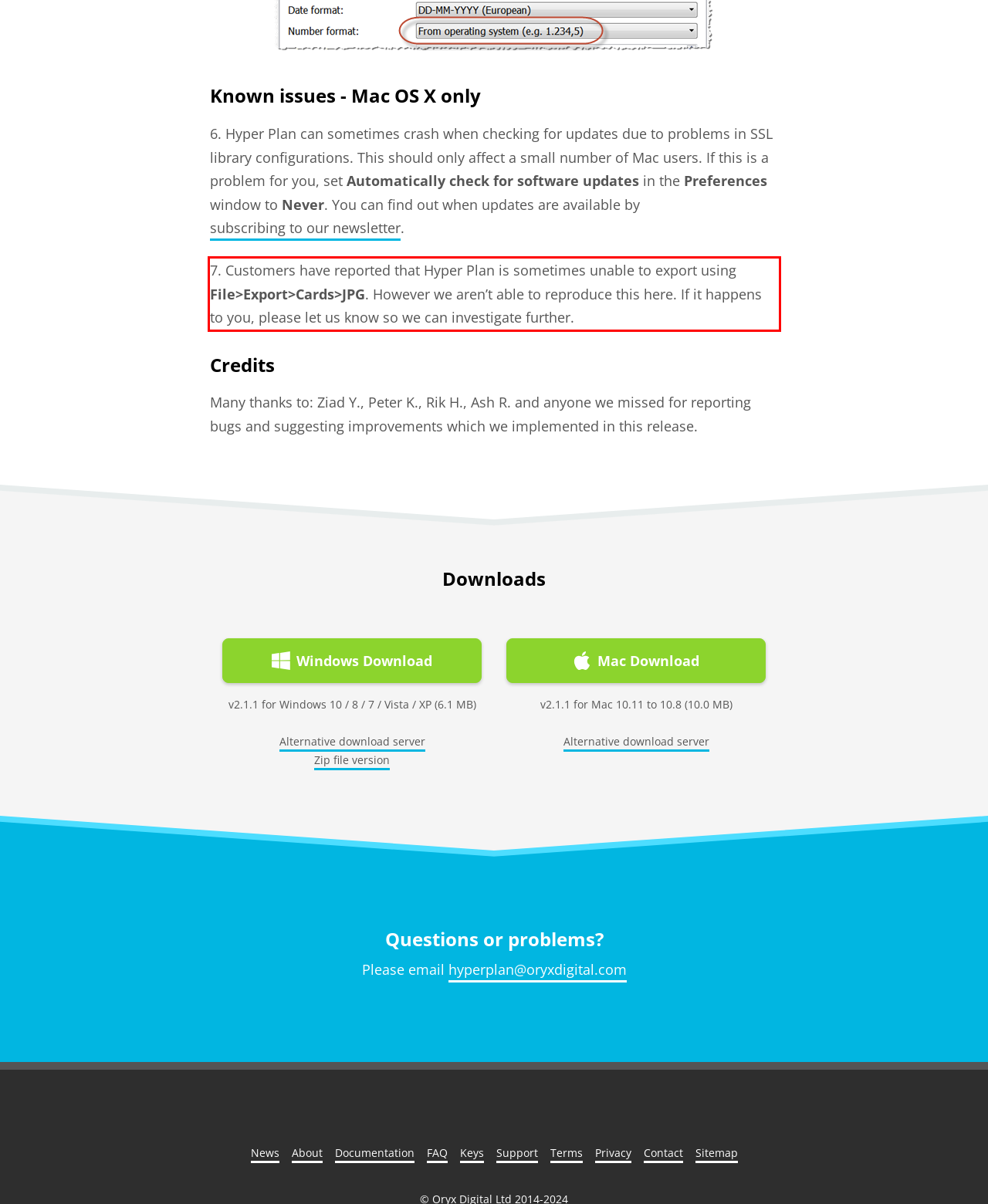You have a screenshot of a webpage with a red bounding box. Use OCR to generate the text contained within this red rectangle.

7. Customers have reported that Hyper Plan is sometimes unable to export using File>Export>Cards>JPG. However we aren’t able to reproduce this here. If it happens to you, please let us know so we can investigate further.